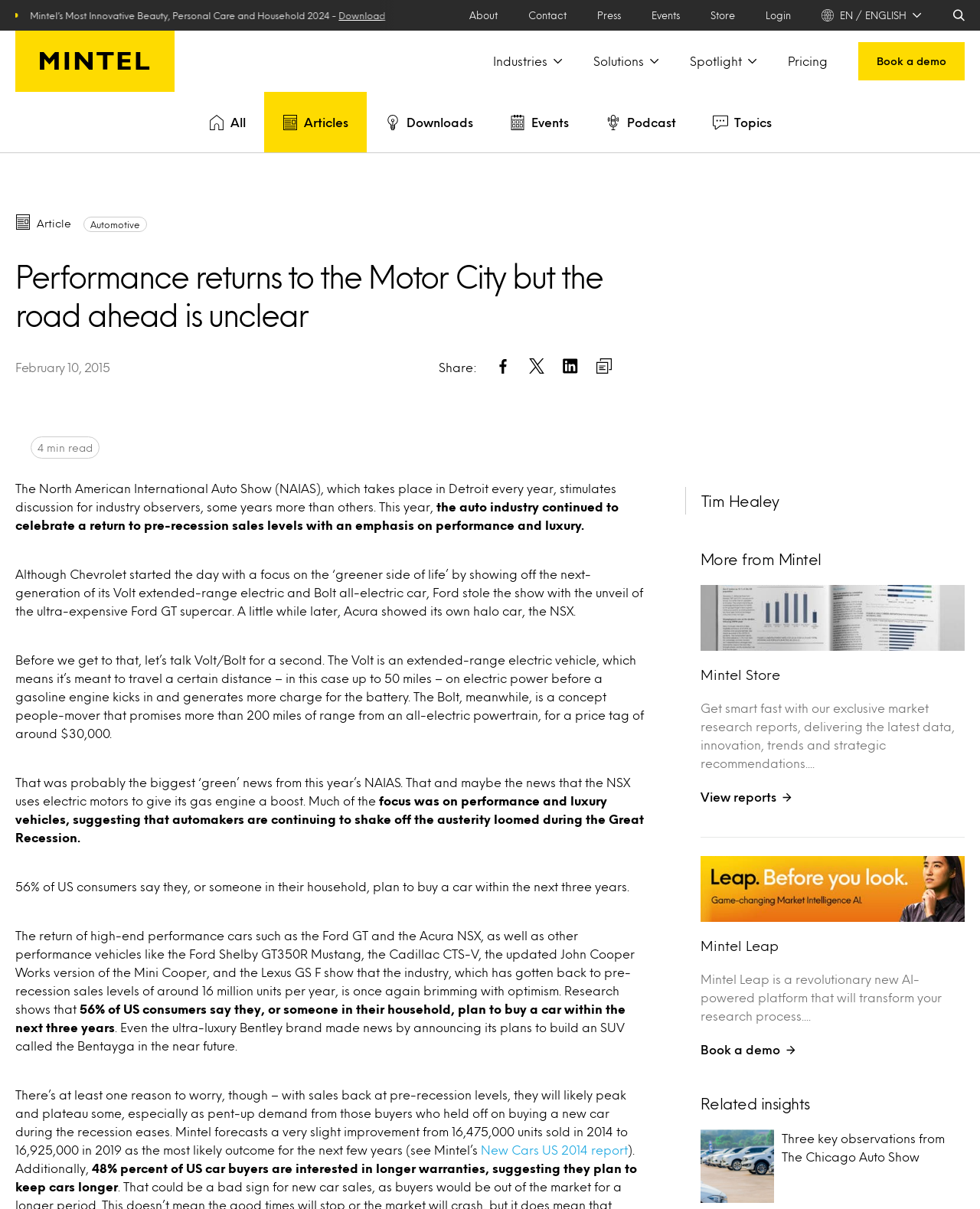Identify the bounding box coordinates of the element to click to follow this instruction: 'Search for something'. Ensure the coordinates are four float values between 0 and 1, provided as [left, top, right, bottom].

[0.972, 0.0, 0.984, 0.025]